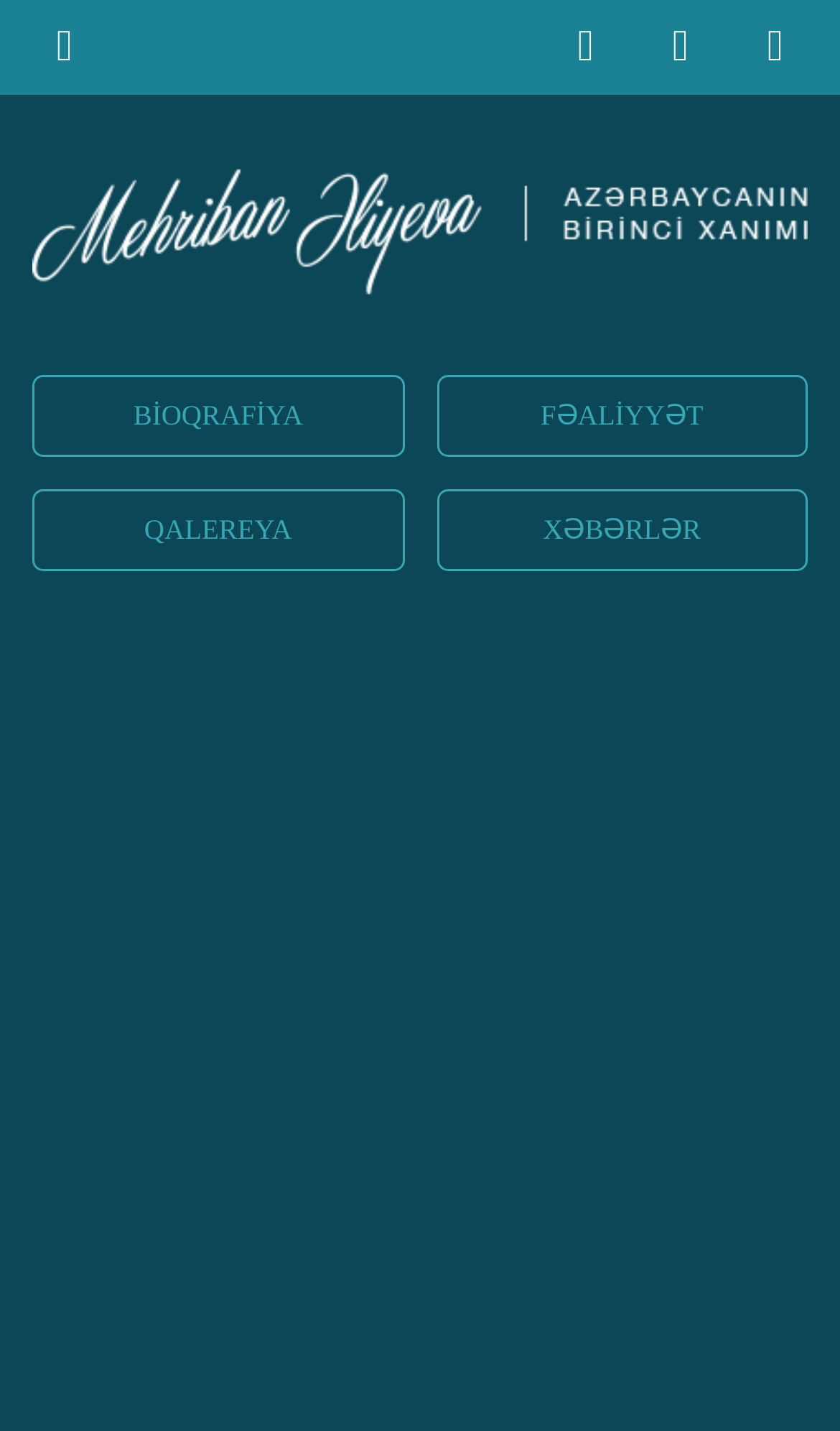Carefully observe the image and respond to the question with a detailed answer:
What is the purpose of the image on the webpage?

The image on the webpage is likely used to represent Mehriban Əliyeva, the First Lady of Azerbaijan, and to provide a visual element to the website.